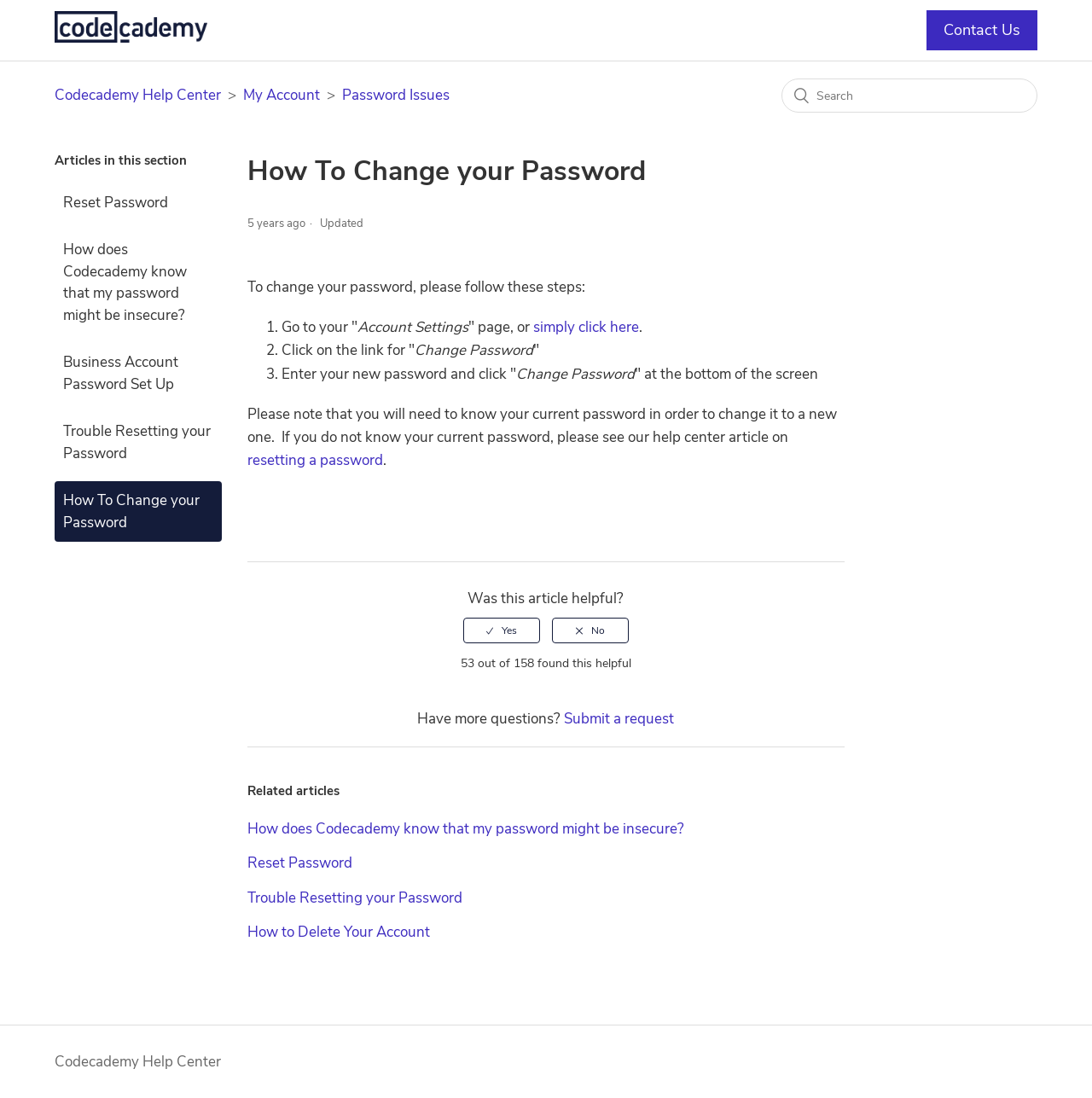Identify and provide the bounding box for the element described by: "Trouble Resetting your Password".

[0.05, 0.375, 0.203, 0.43]